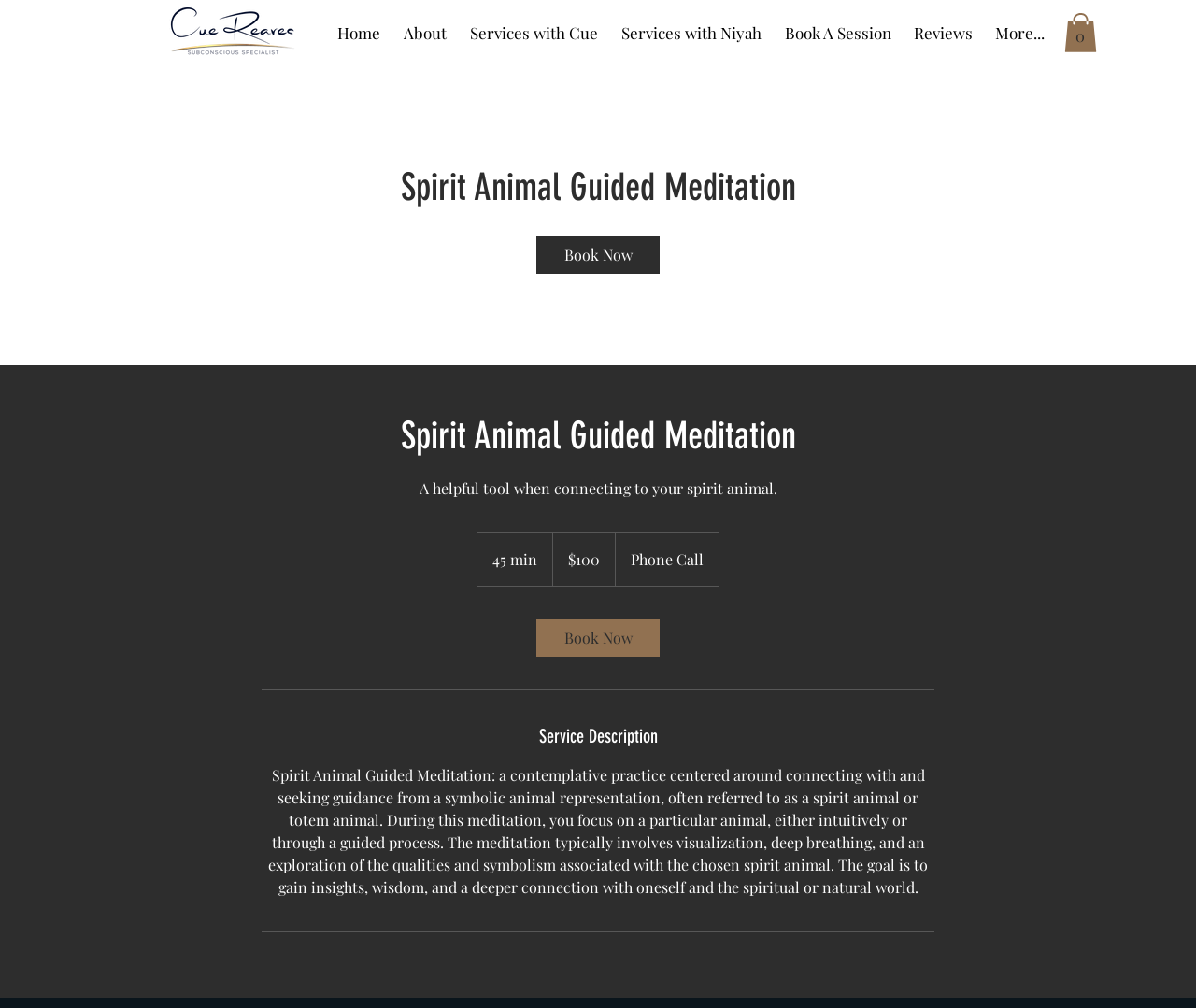What is the goal of the meditation practice?
Give a detailed and exhaustive answer to the question.

I found the answer by reading the service description, which states that the goal of the meditation practice is to 'gain insights, wisdom, and a deeper connection with oneself and the spiritual or natural world'.